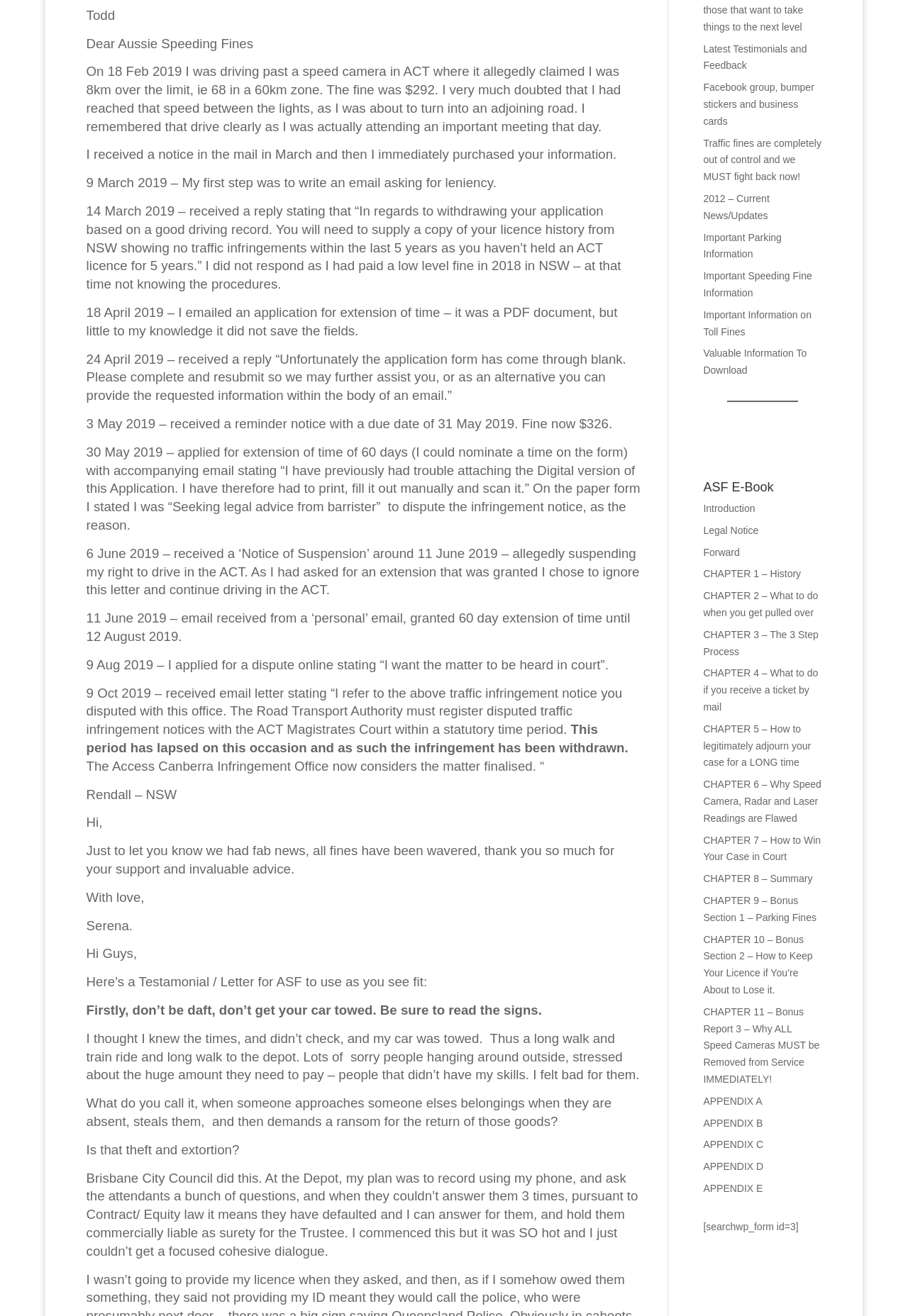Please specify the bounding box coordinates for the clickable region that will help you carry out the instruction: "Click on 'Latest Testimonials and Feedback'".

[0.775, 0.033, 0.889, 0.054]